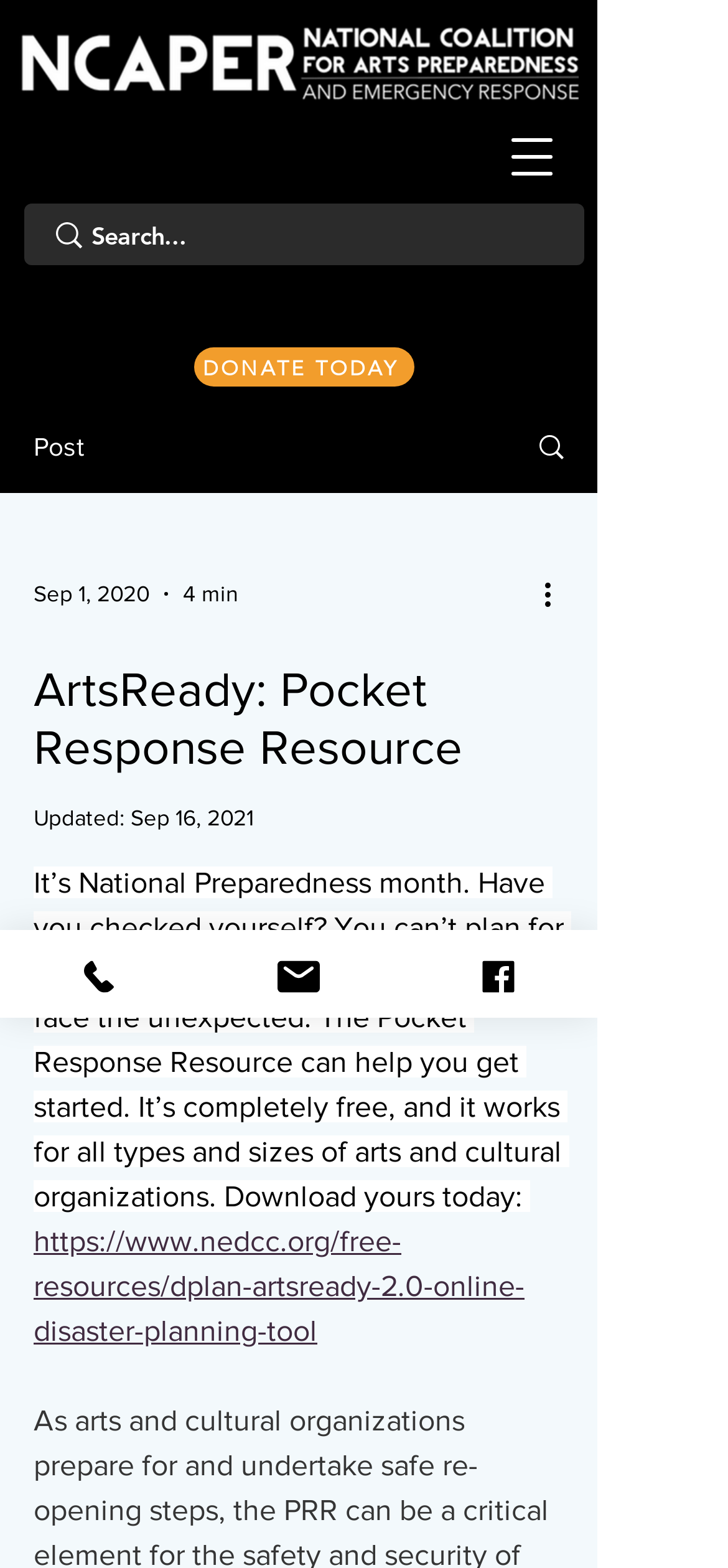Could you locate the bounding box coordinates for the section that should be clicked to accomplish this task: "Download the Pocket Response Resource".

[0.046, 0.782, 0.721, 0.859]